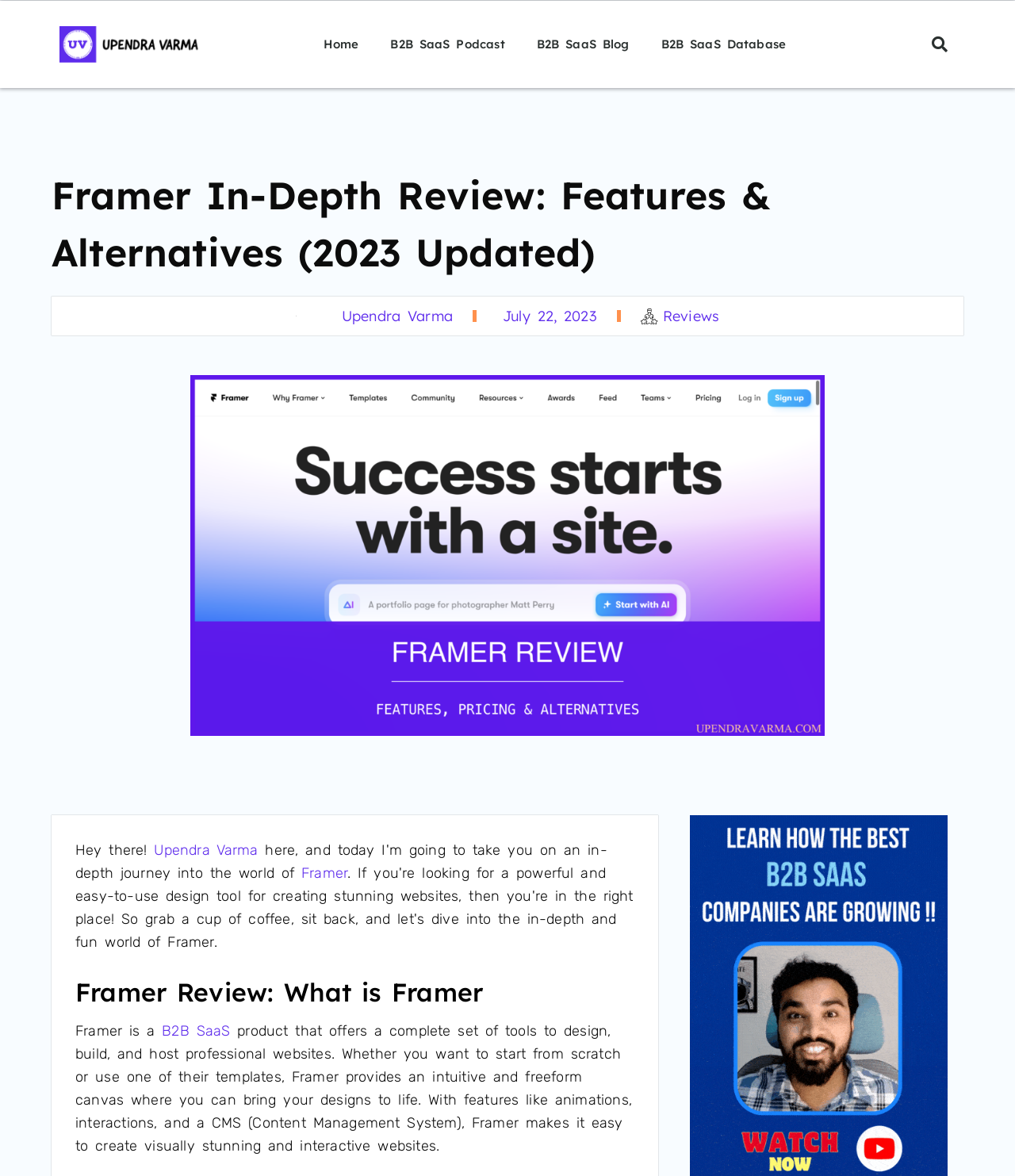Identify the bounding box coordinates of the part that should be clicked to carry out this instruction: "Read the review by Upendra Varma".

[0.291, 0.259, 0.446, 0.278]